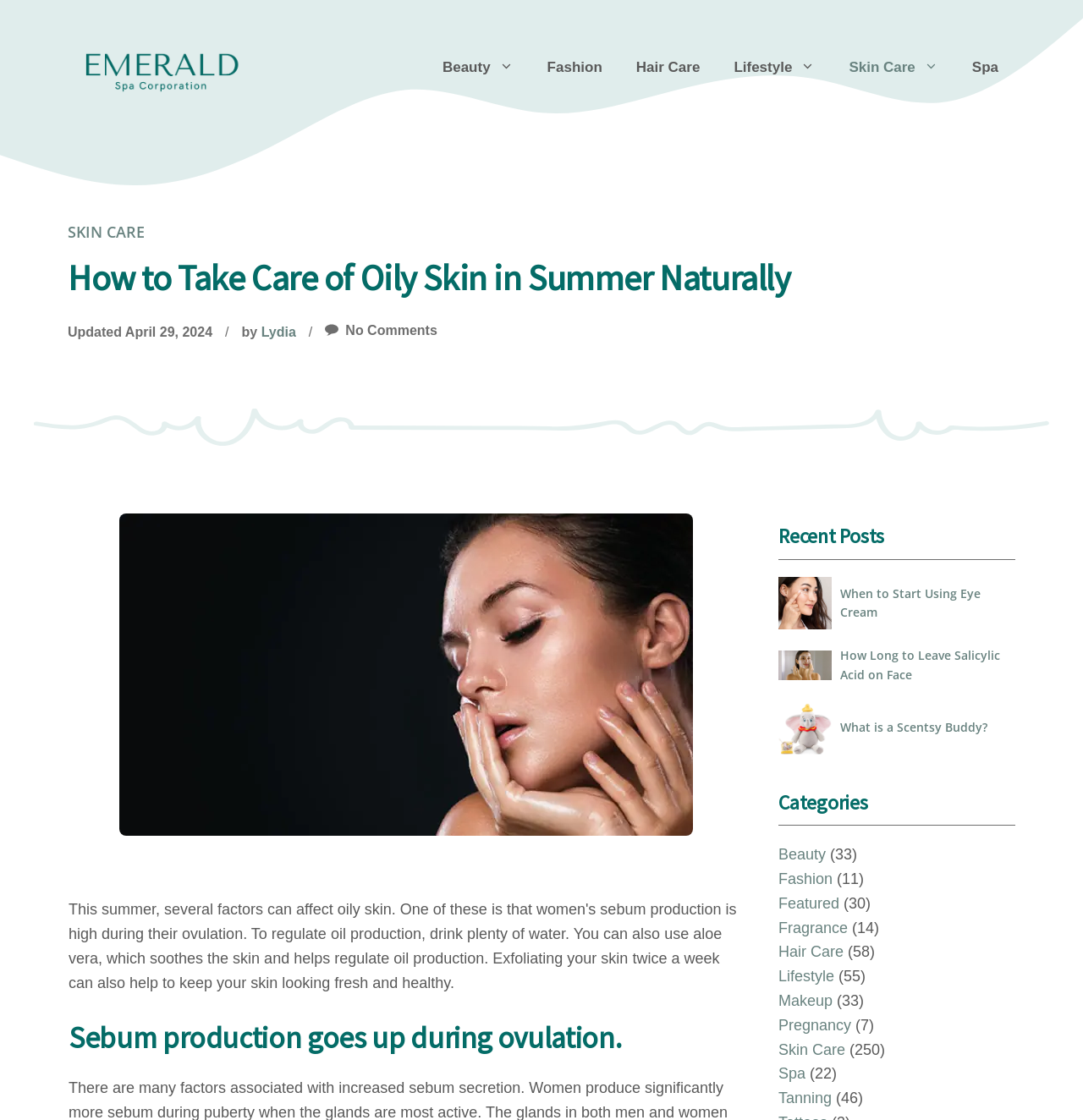Respond concisely with one word or phrase to the following query:
Who is the author of the current article?

Lydia